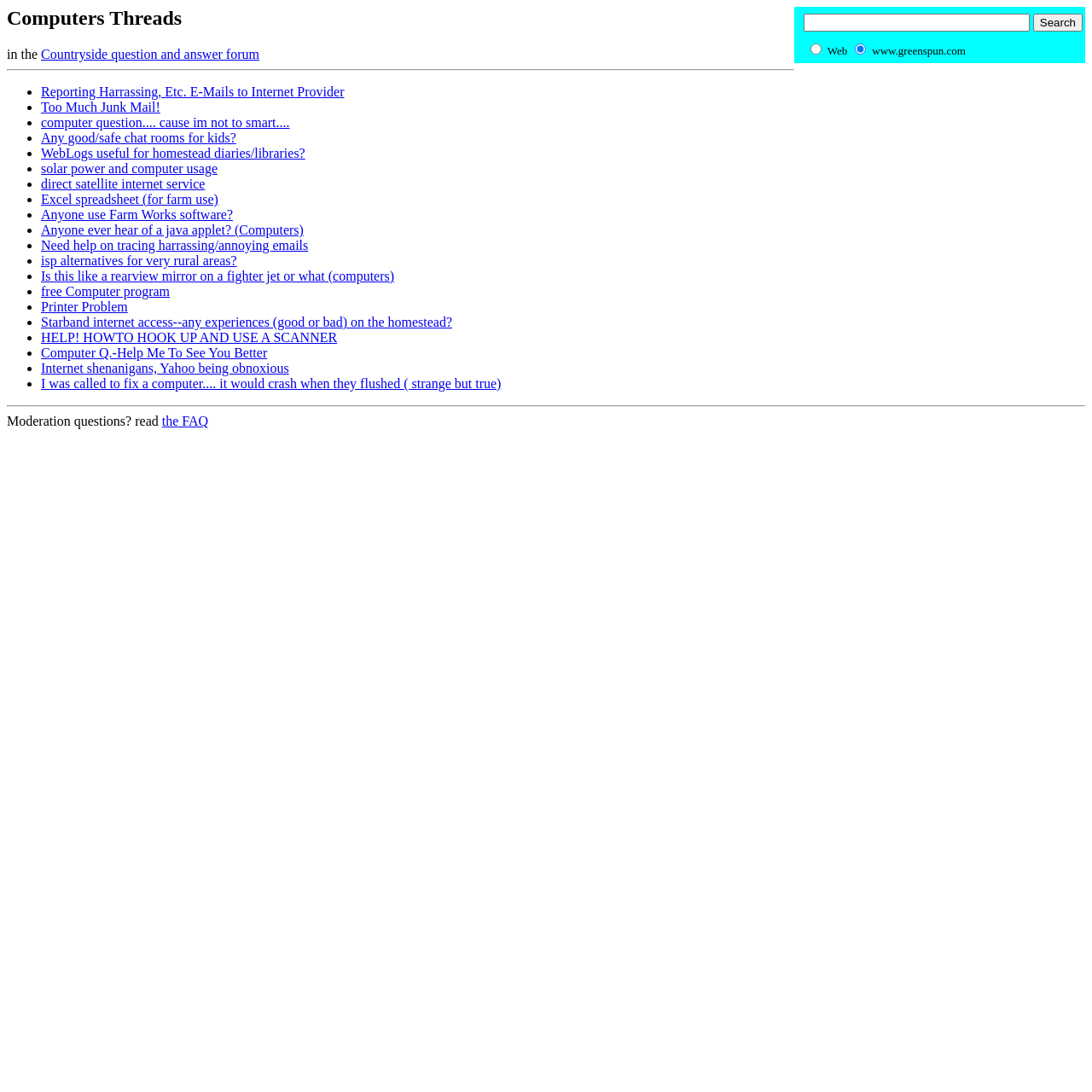Find the bounding box coordinates for the element that must be clicked to complete the instruction: "Click on 'Countryside question and answer forum'". The coordinates should be four float numbers between 0 and 1, indicated as [left, top, right, bottom].

[0.038, 0.043, 0.237, 0.056]